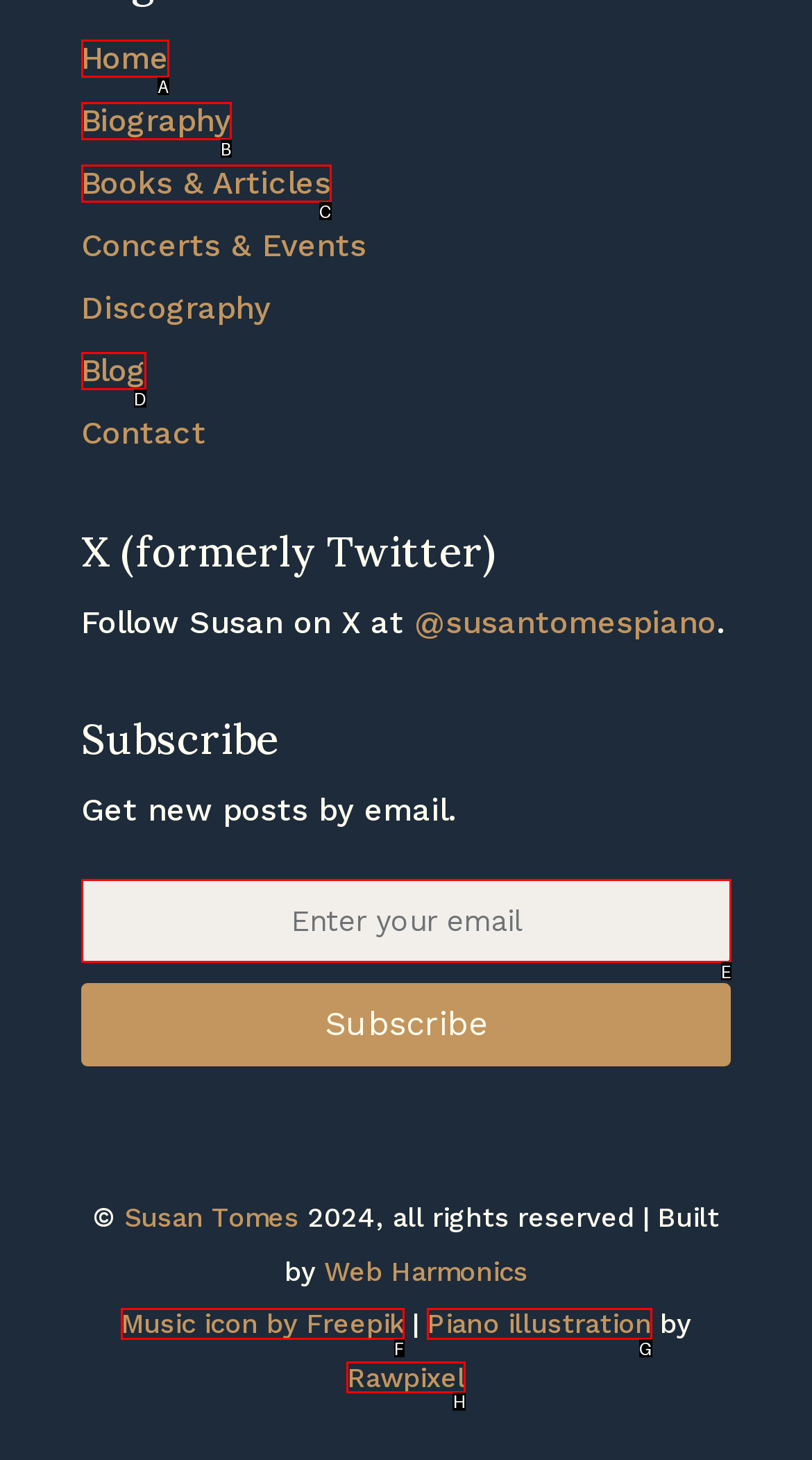Select the correct option based on the description: Editorial Policy
Answer directly with the option’s letter.

None